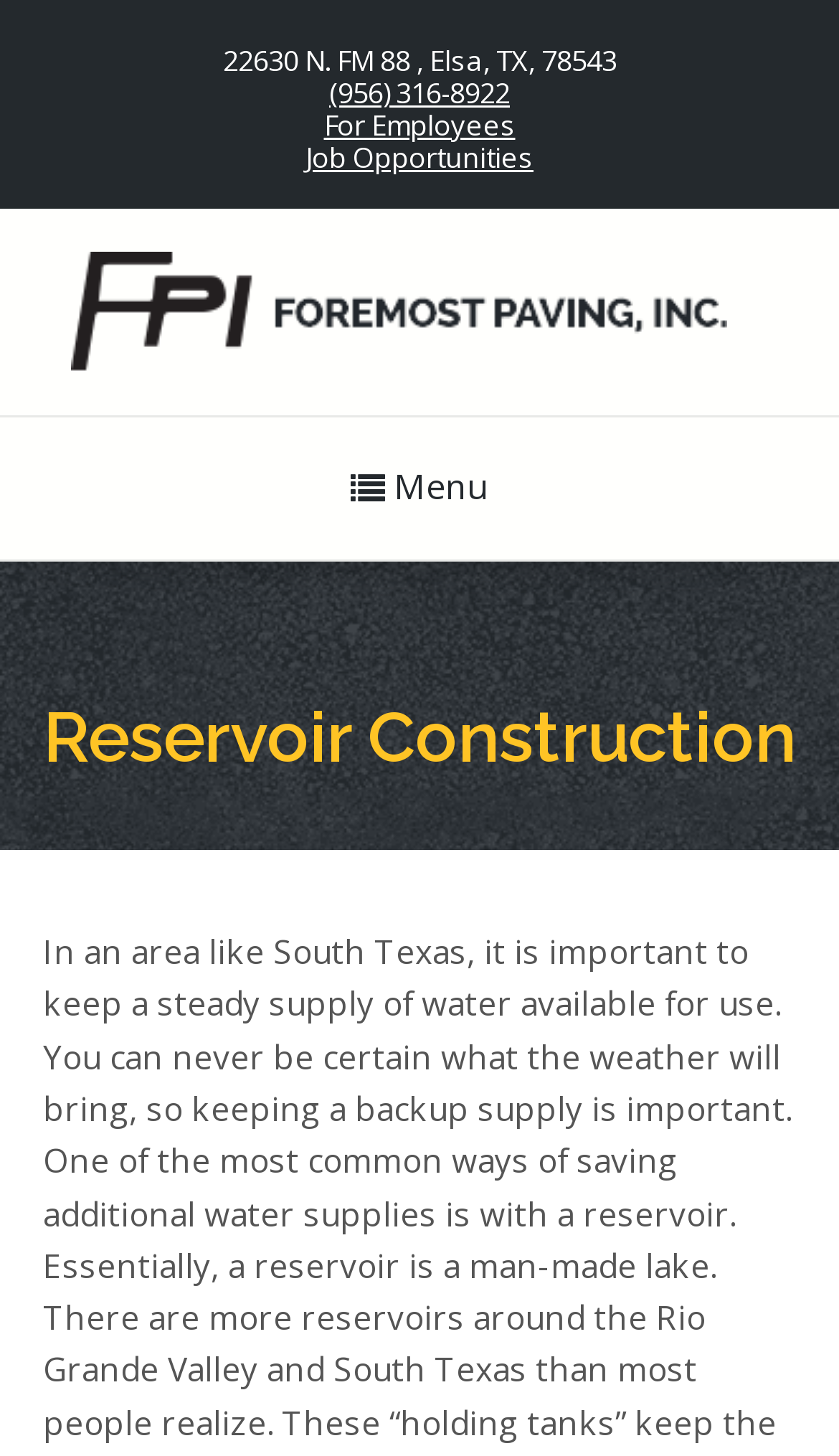Please provide a one-word or short phrase answer to the question:
What is the address of Foremost Paving, Inc.?

22630 N. FM 88, Elsa, TX, 78543